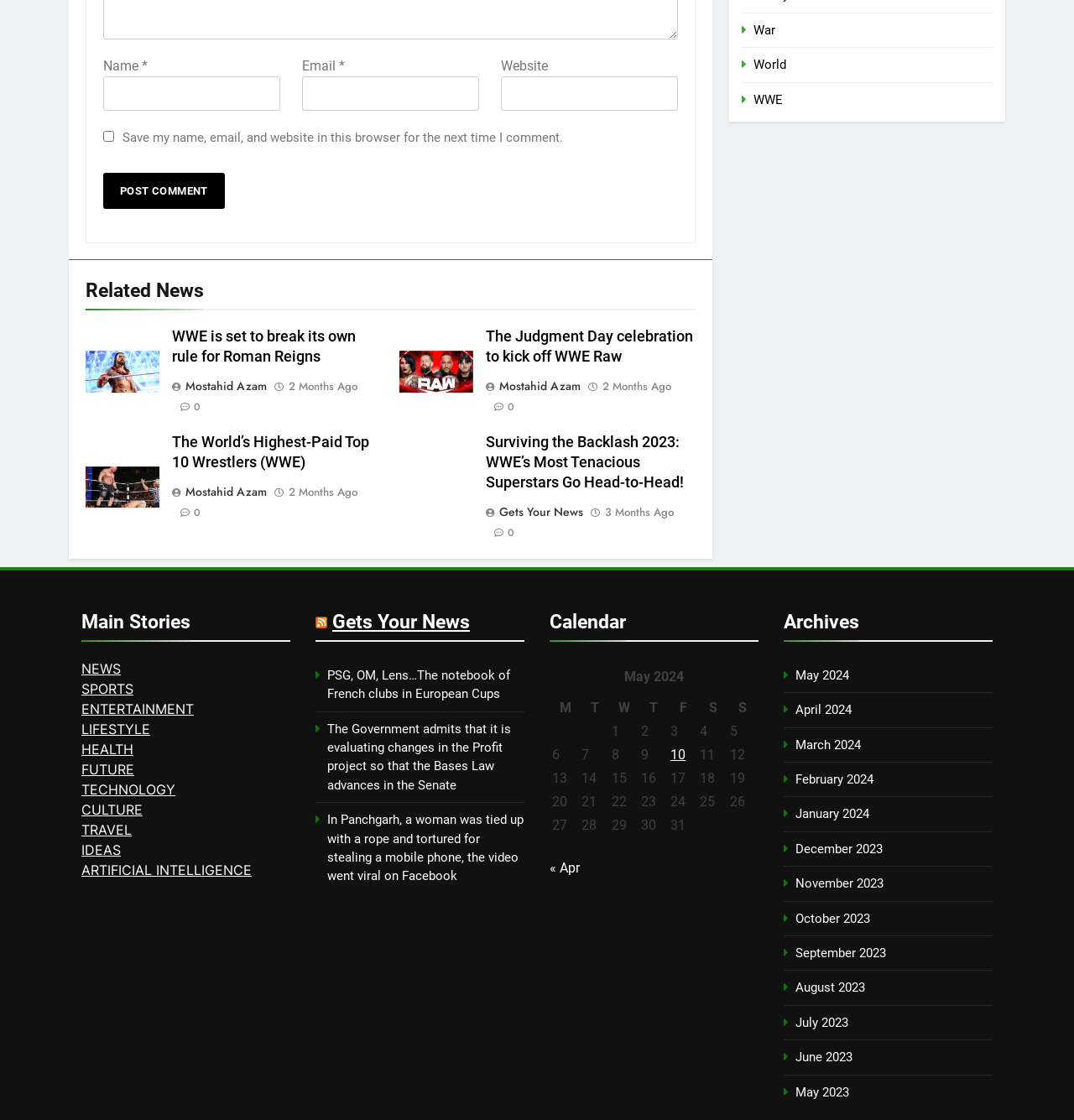Given the description parent_node: Name * name="author", predict the bounding box coordinates of the UI element. Ensure the coordinates are in the format (top-left x, top-left y, bottom-right x, bottom-right y) and all values are between 0 and 1.

[0.096, 0.068, 0.261, 0.099]